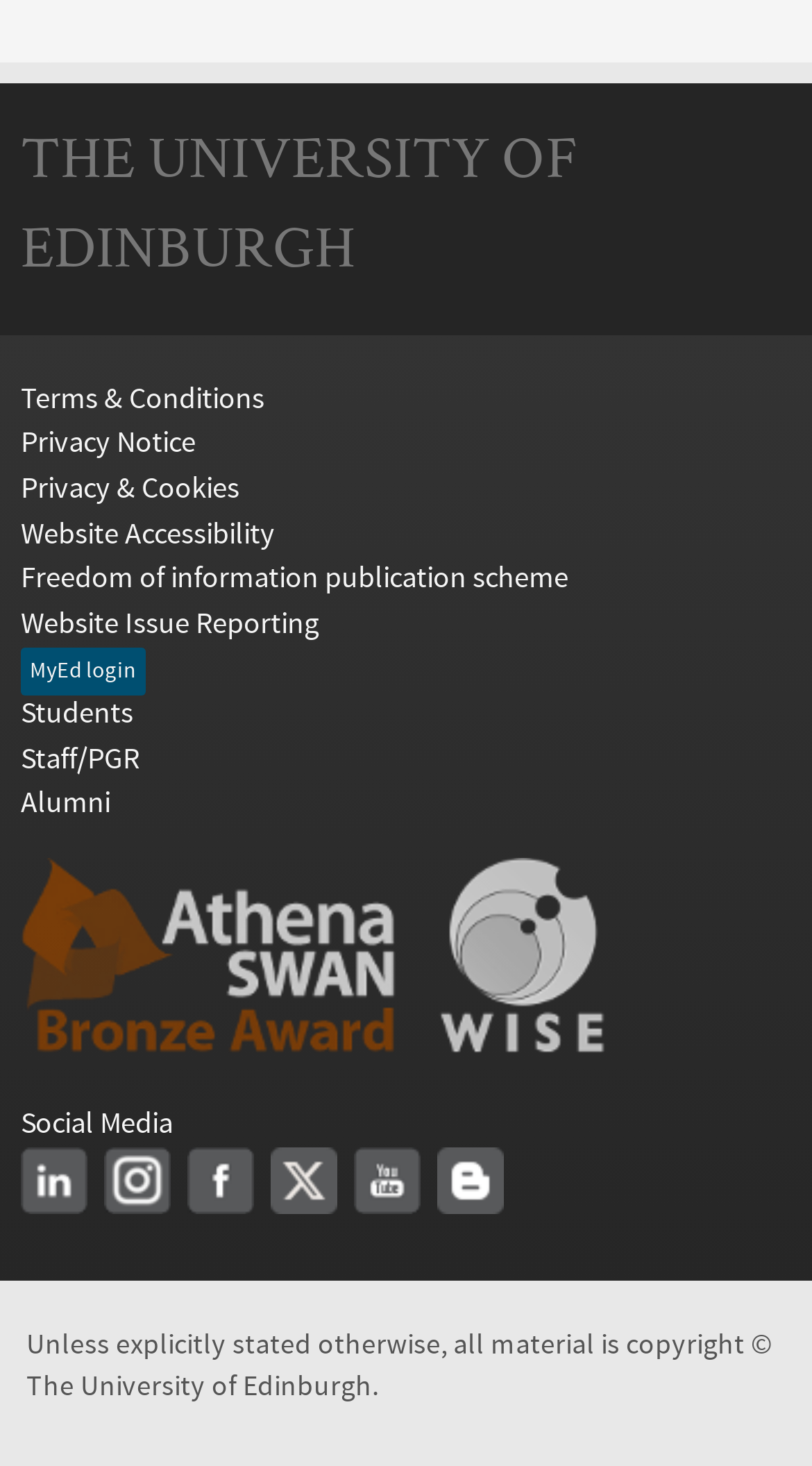What is the purpose of the 'Website Issue Reporting' link?
Refer to the image and offer an in-depth and detailed answer to the question.

The 'Website Issue Reporting' link is likely used to report any issues or problems with the website, allowing users to provide feedback and help improve the website's functionality.